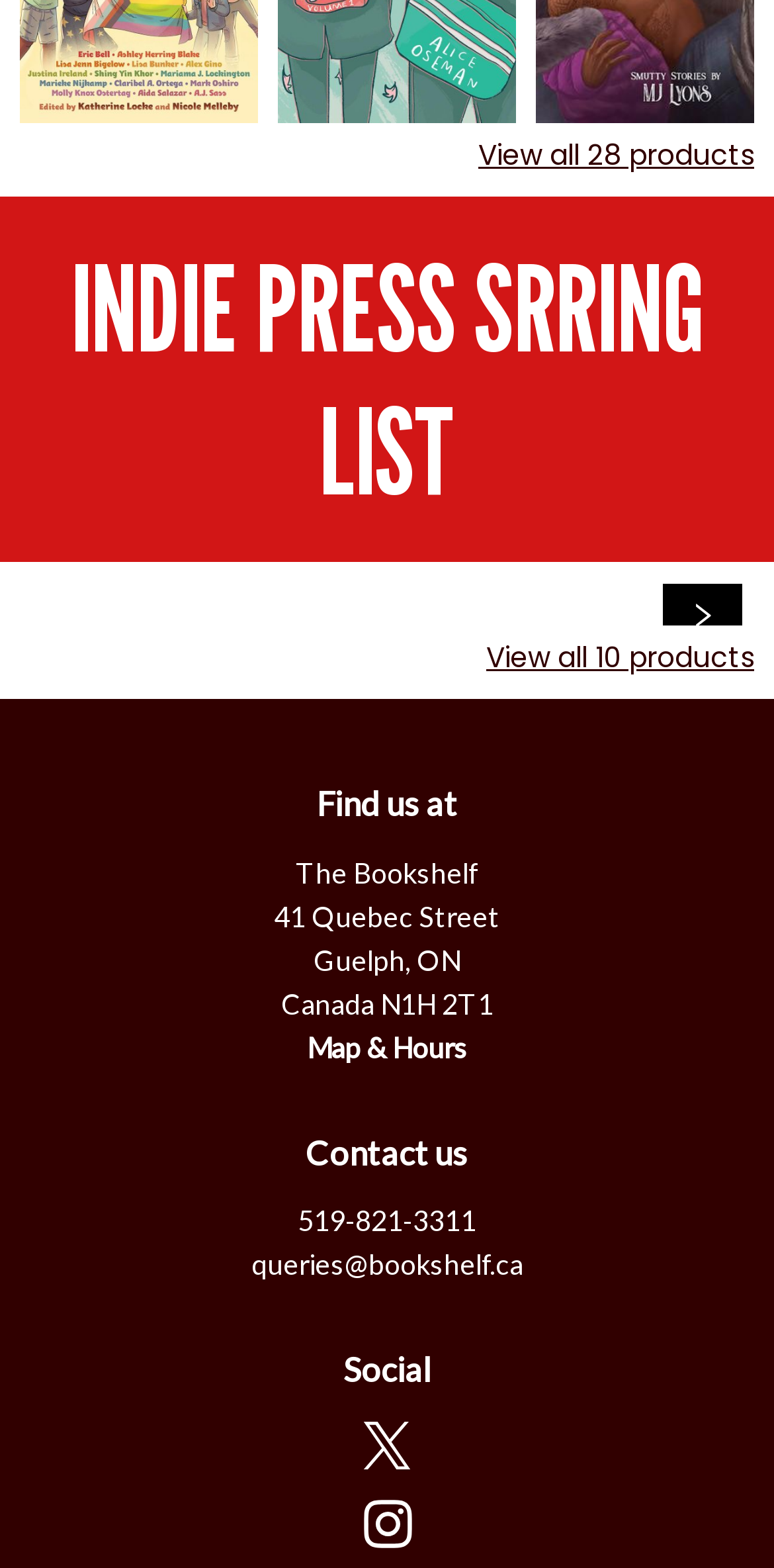Determine the bounding box coordinates of the area to click in order to meet this instruction: "Call 519-821-3311".

[0.385, 0.767, 0.615, 0.789]